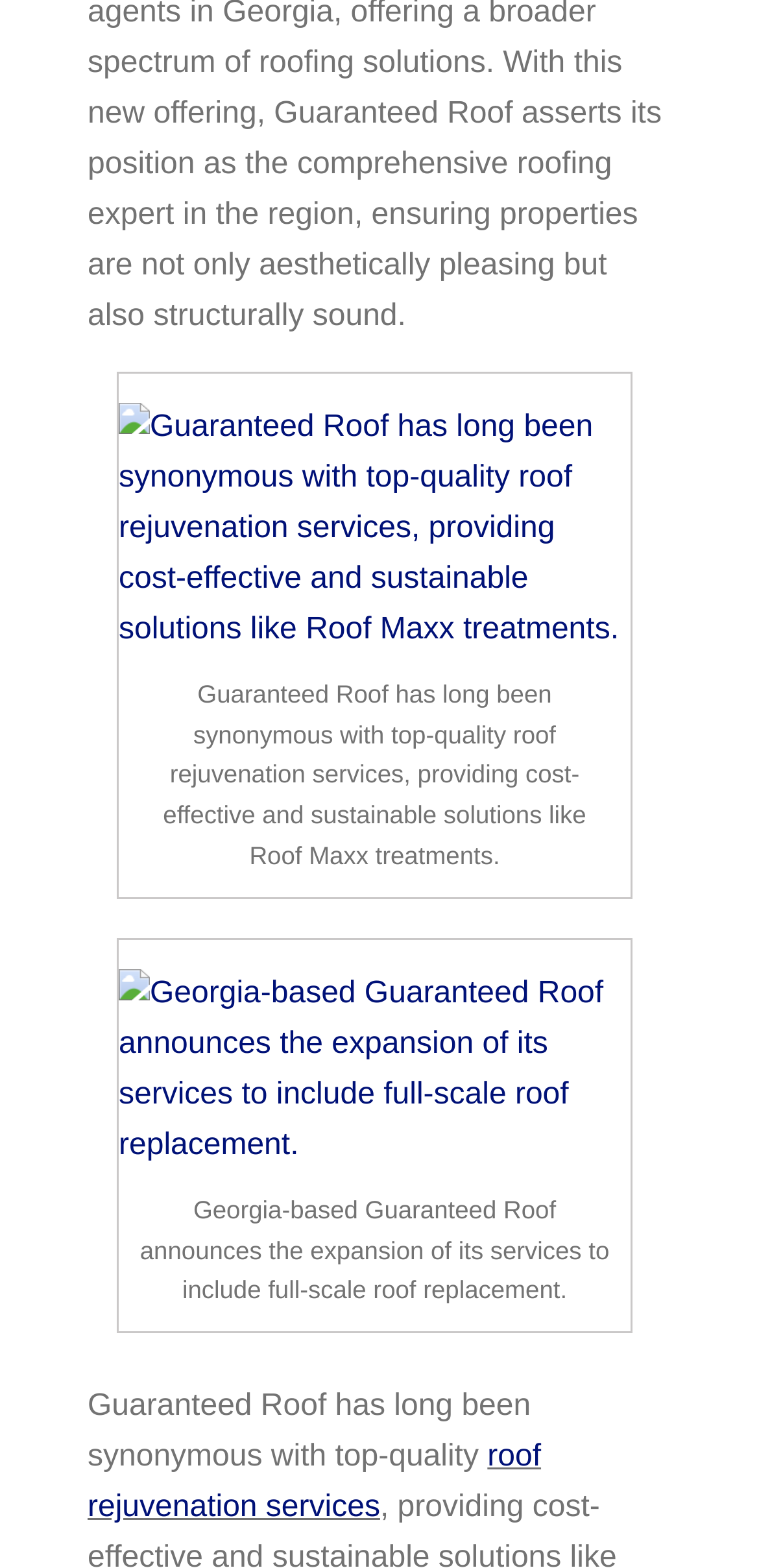Review the image closely and give a comprehensive answer to the question: What is the new service offered by Guaranteed Roof?

According to the button element, Georgia-based Guaranteed Roof announces the expansion of its services to include full-scale roof replacement.